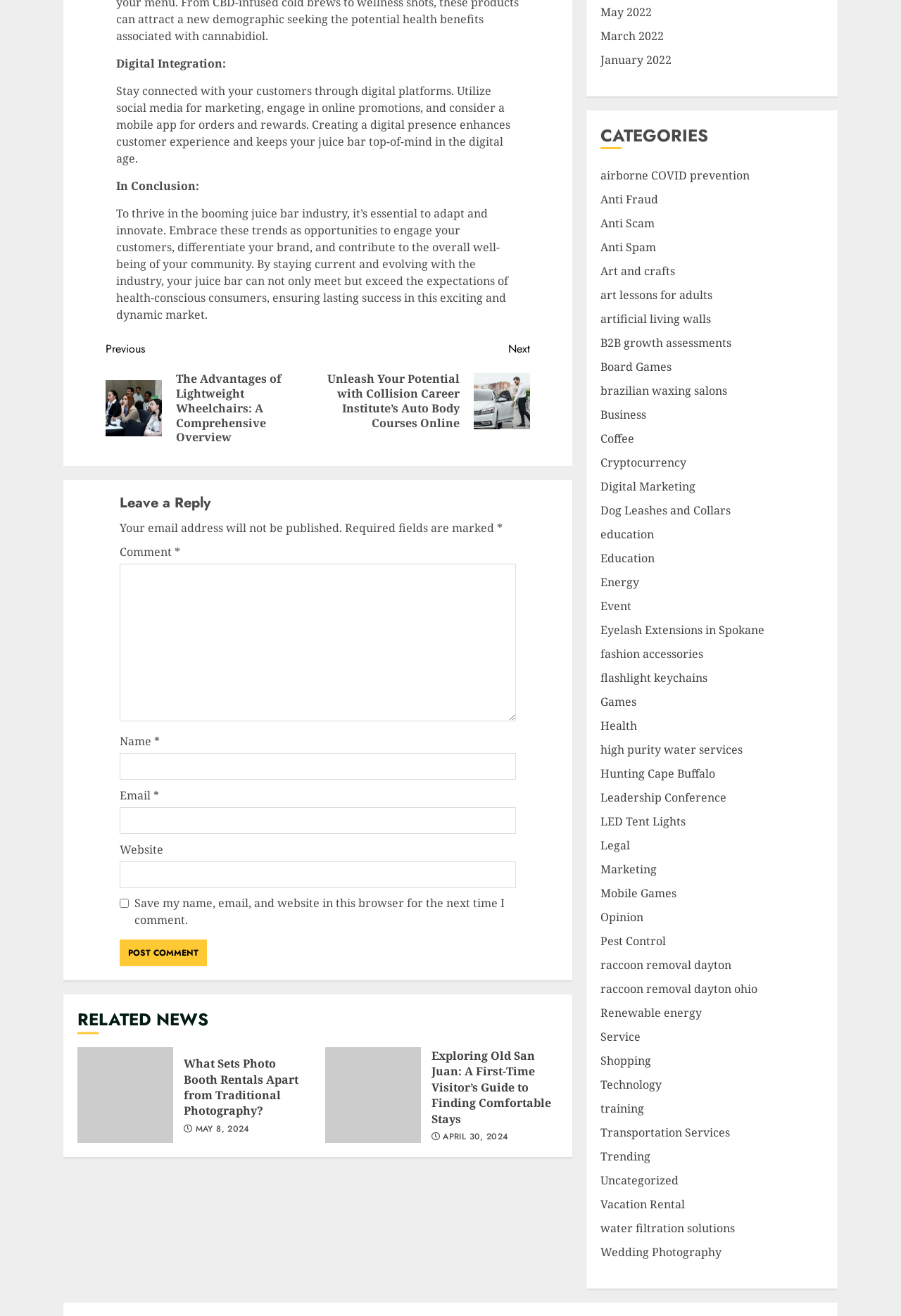Select the bounding box coordinates of the element I need to click to carry out the following instruction: "Enter your name in the 'Name' field".

[0.133, 0.572, 0.573, 0.593]